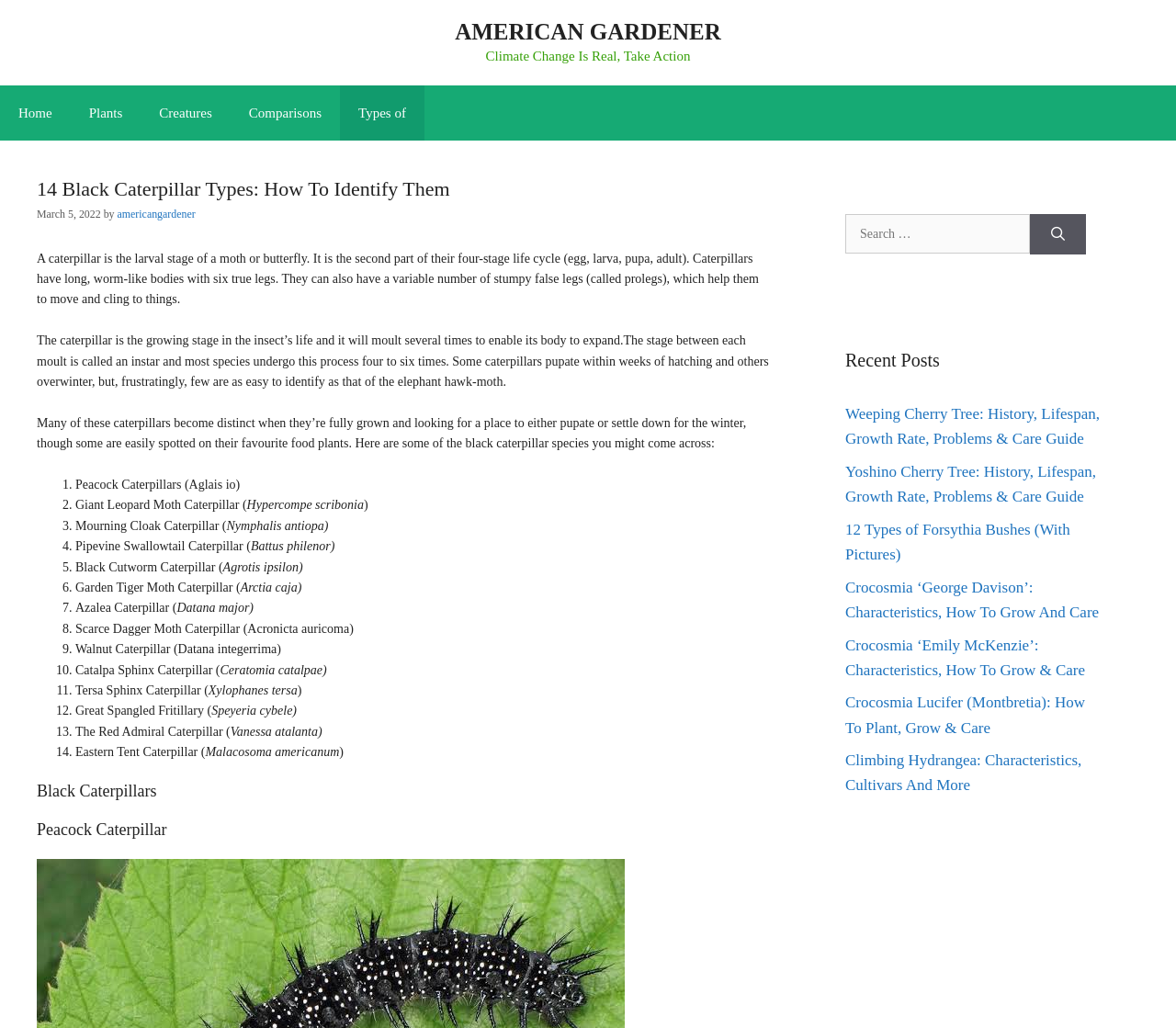What is the name of the caterpillar that is mentioned first on the webpage?
Using the image provided, answer with just one word or phrase.

Peacock Caterpillar